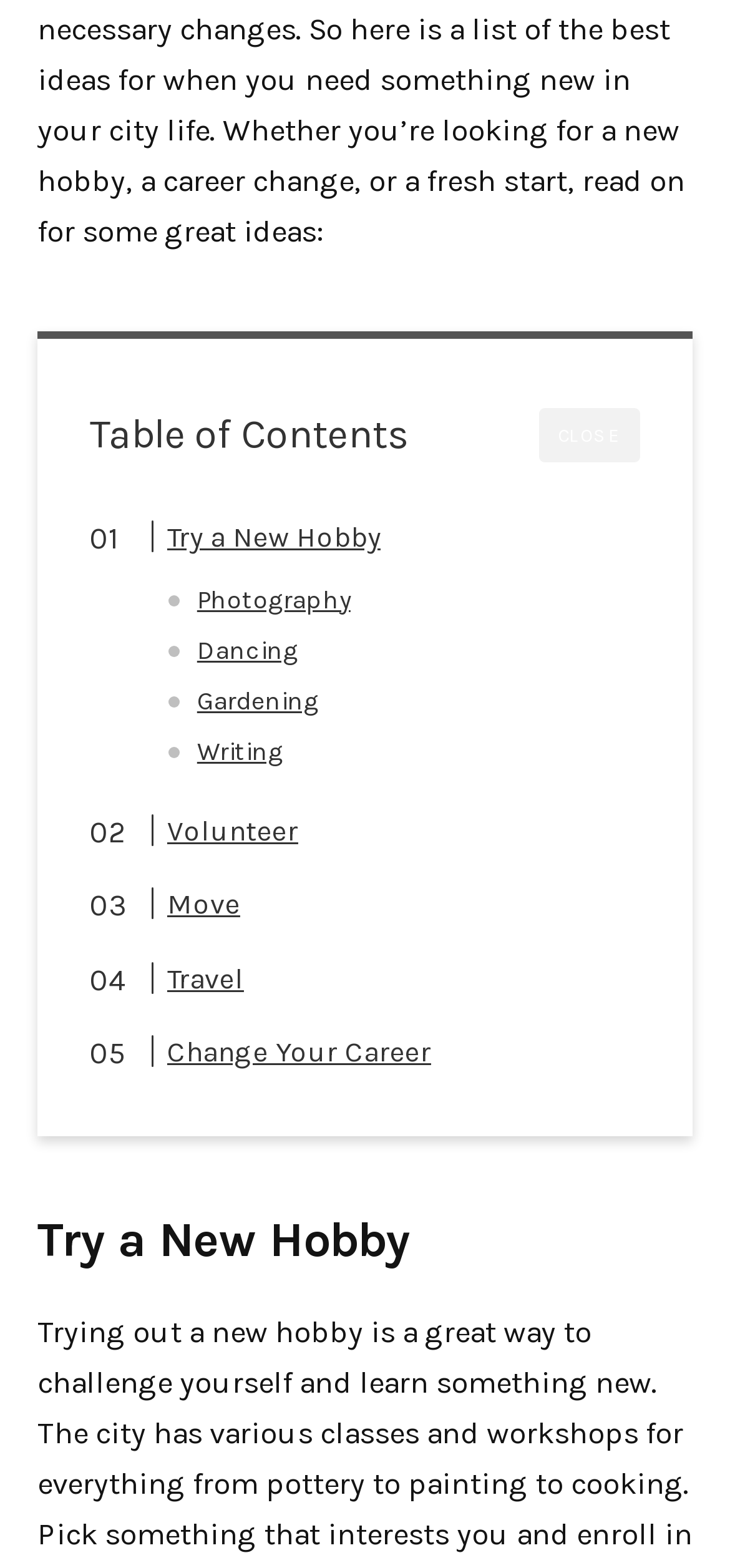How many links are there under 'Try a New Hobby'?
Answer the question with as much detail as possible.

There are 5 links under 'Try a New Hobby' which are 'Photography', 'Dancing', 'Gardening', 'Writing', and 'Volunteer'.